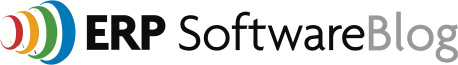Please provide a detailed answer to the question below based on the screenshot: 
Who is the target audience of the ERP Software Blog?

The visual branding of the ERP Software Blog aims to engage a professional audience, particularly Chief Financial Officers (CFOs) and financial professionals, as they navigate the complexities of selecting and implementing ERP systems in the cloud.